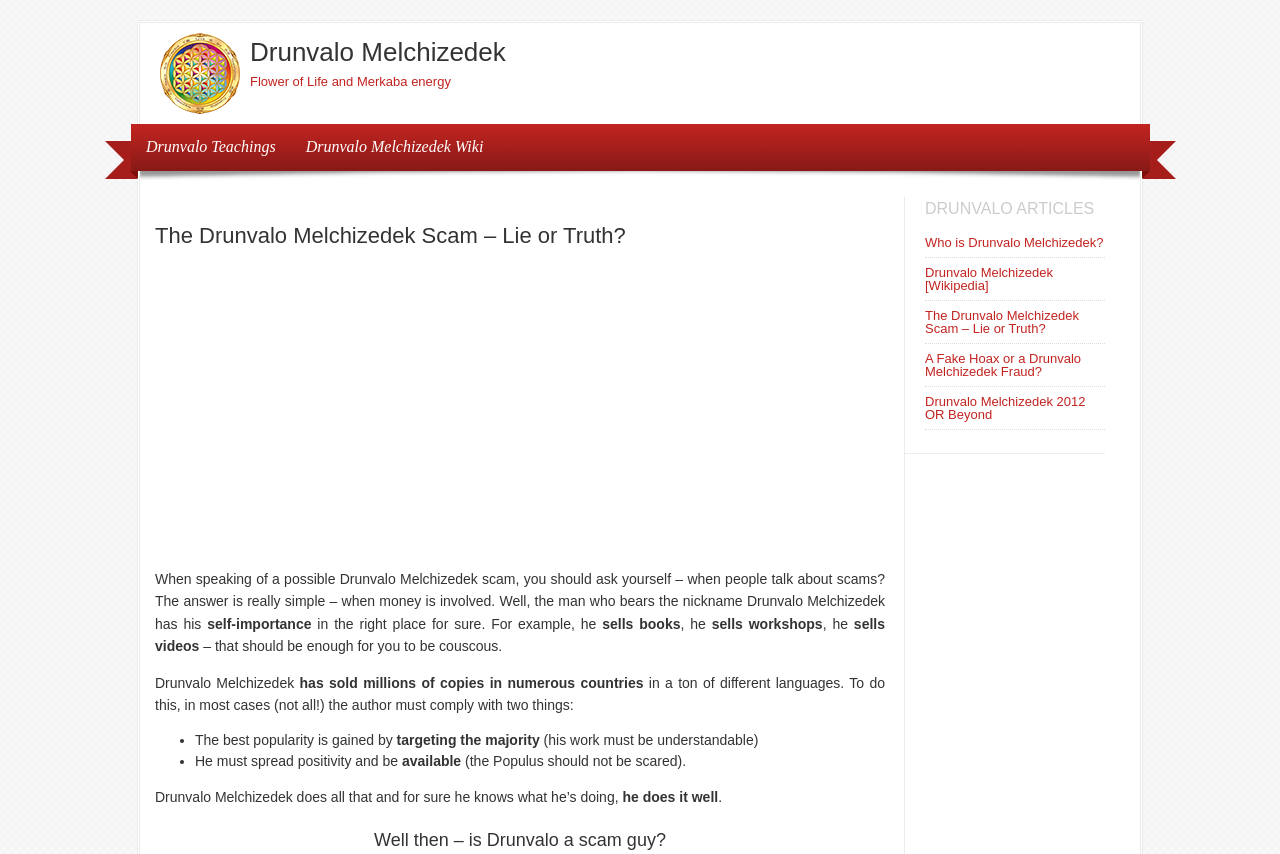Please identify the bounding box coordinates of the region to click in order to complete the task: "Explore the article about Drunvalo Melchizedek Scam". The coordinates must be four float numbers between 0 and 1, specified as [left, top, right, bottom].

[0.723, 0.361, 0.843, 0.393]